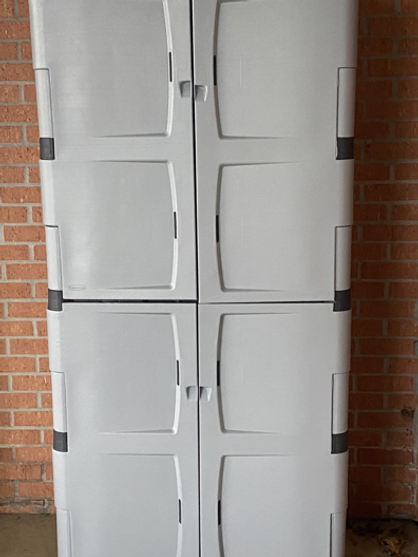Kindly respond to the following question with a single word or a brief phrase: 
What is the material of the storage unit's construction?

plastic